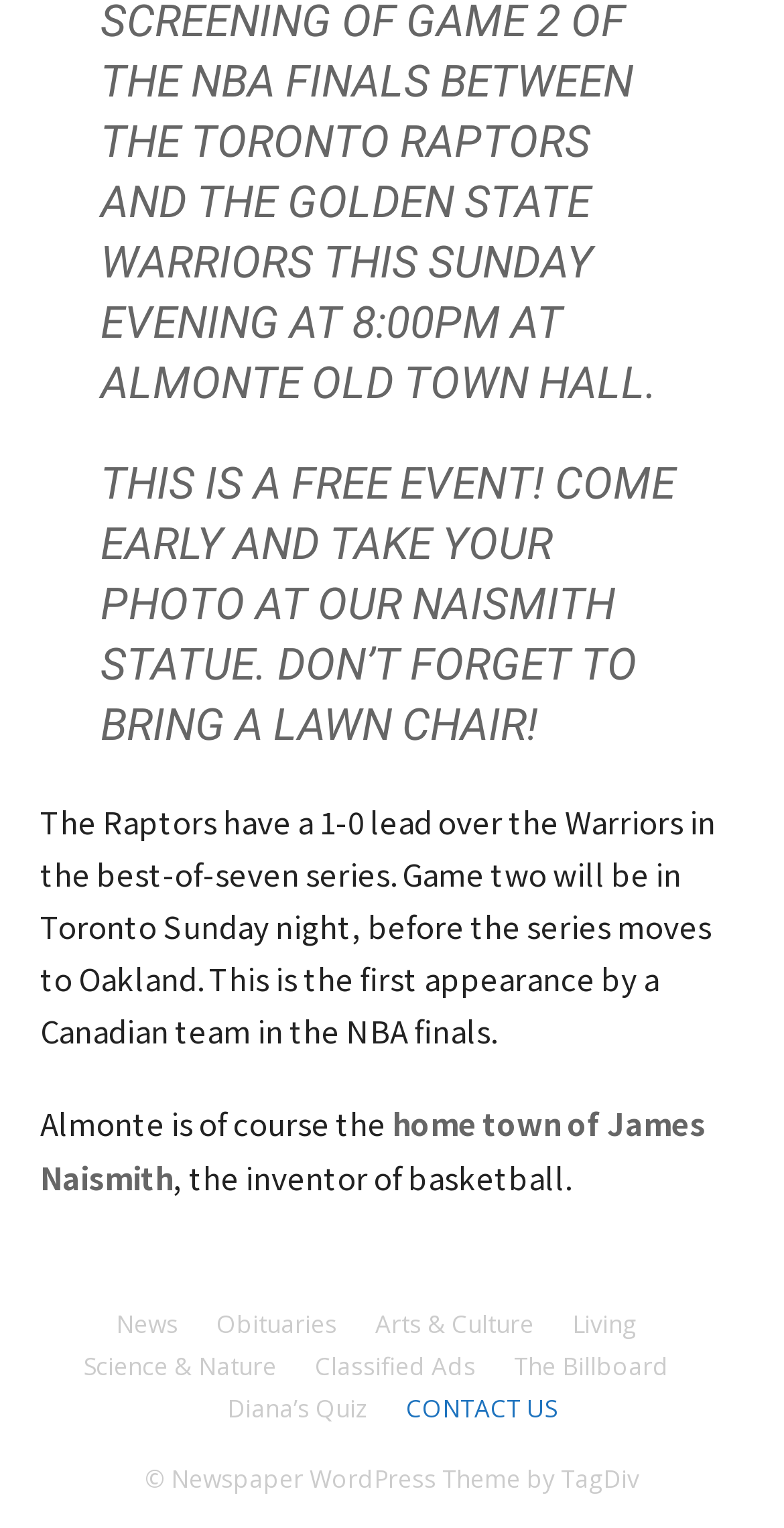What is the event mentioned in the webpage?
Look at the image and respond with a one-word or short-phrase answer.

Free event